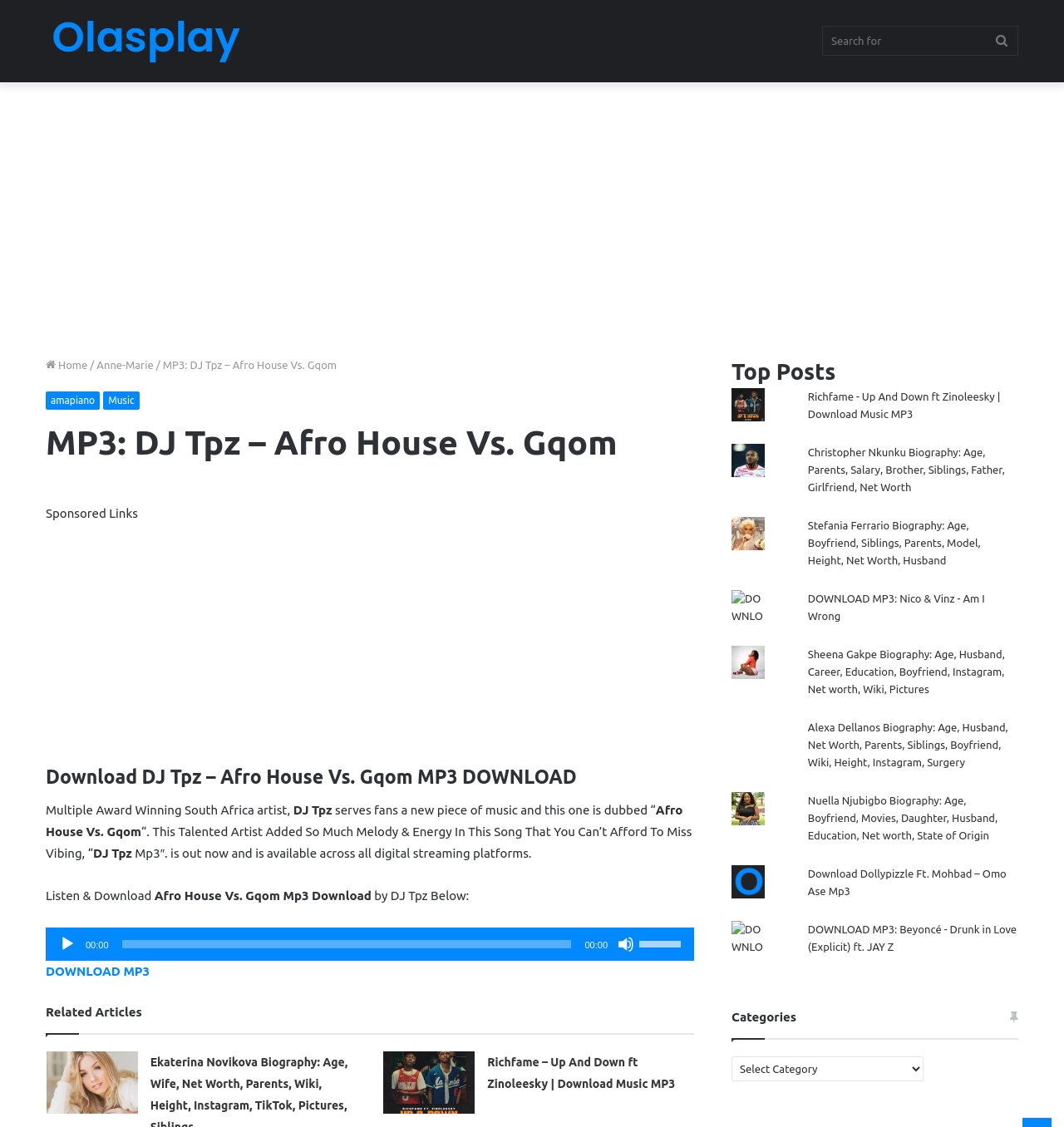Respond to the question below with a single word or phrase:
What is the type of the audio player?

Application